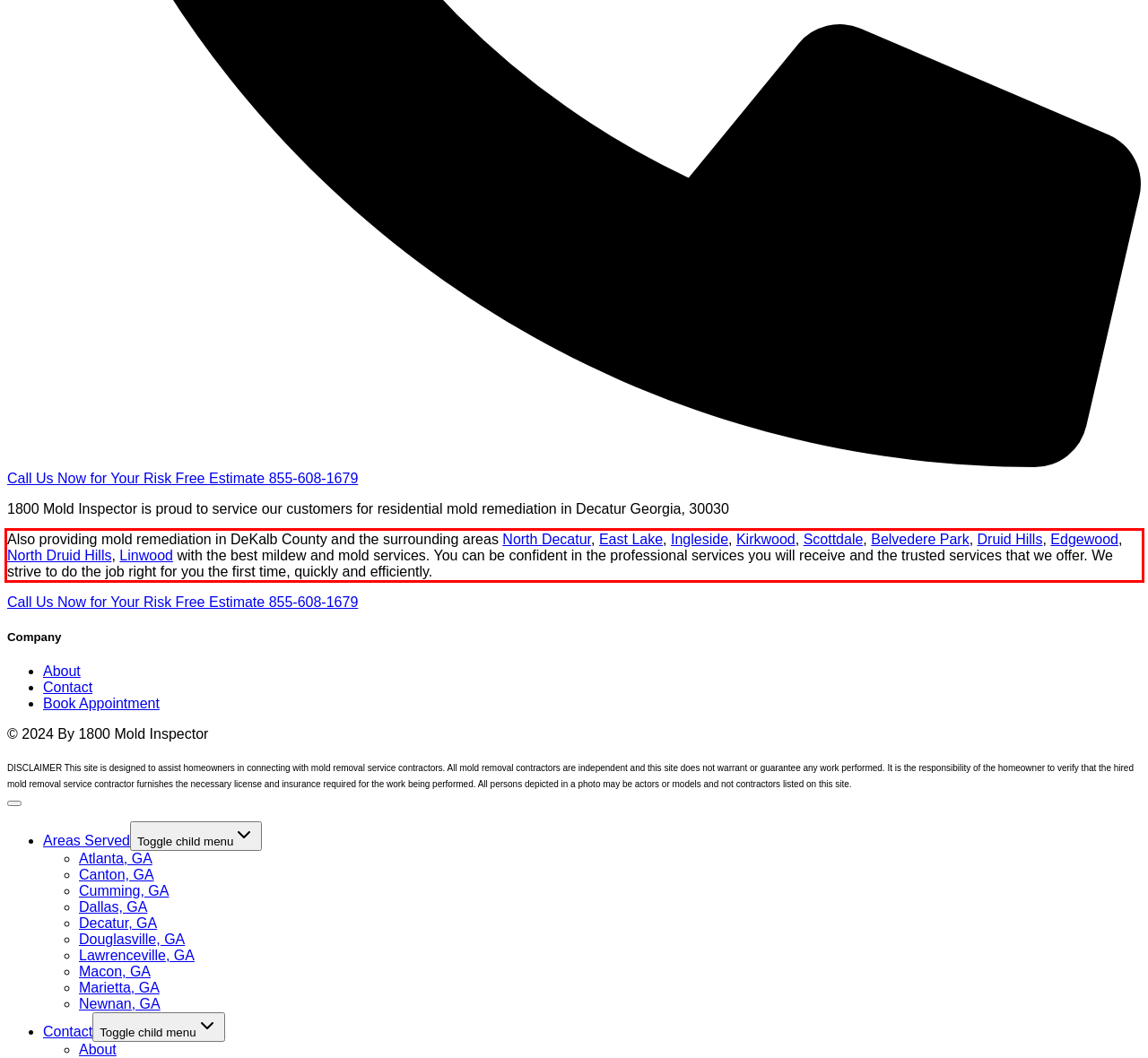Within the screenshot of the webpage, locate the red bounding box and use OCR to identify and provide the text content inside it.

Also providing mold remediation in DeKalb County and the surrounding areas North Decatur, East Lake, Ingleside, Kirkwood, Scottdale, Belvedere Park, Druid Hills, Edgewood, North Druid Hills, Linwood with the best mildew and mold services. You can be confident in the professional services you will receive and the trusted services that we offer. We strive to do the job right for you the first time, quickly and efficiently.